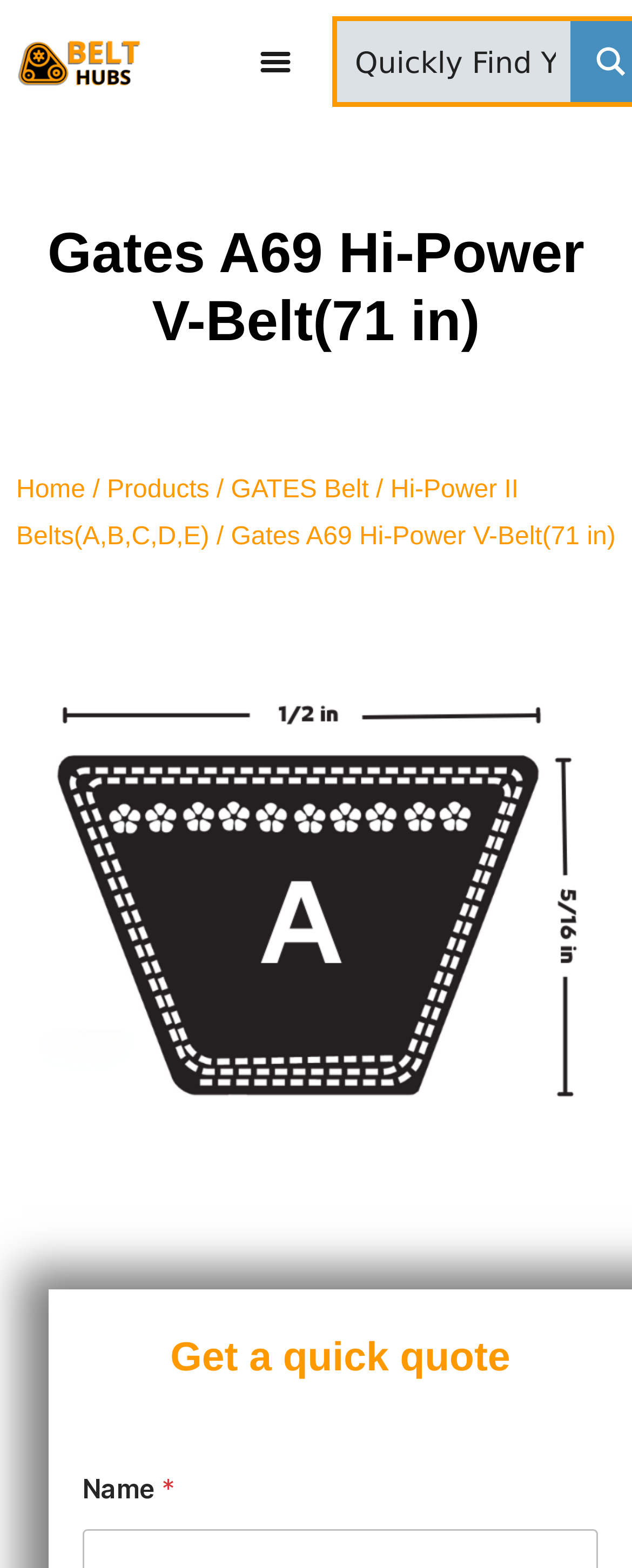What is the length of the Gates A69 Hi-Power V-Belt?
Carefully analyze the image and provide a detailed answer to the question.

The length of the Gates A69 Hi-Power V-Belt can be found in the heading element 'Gates A69 Hi-Power V-Belt(71 in)' which is located at the top of the webpage.